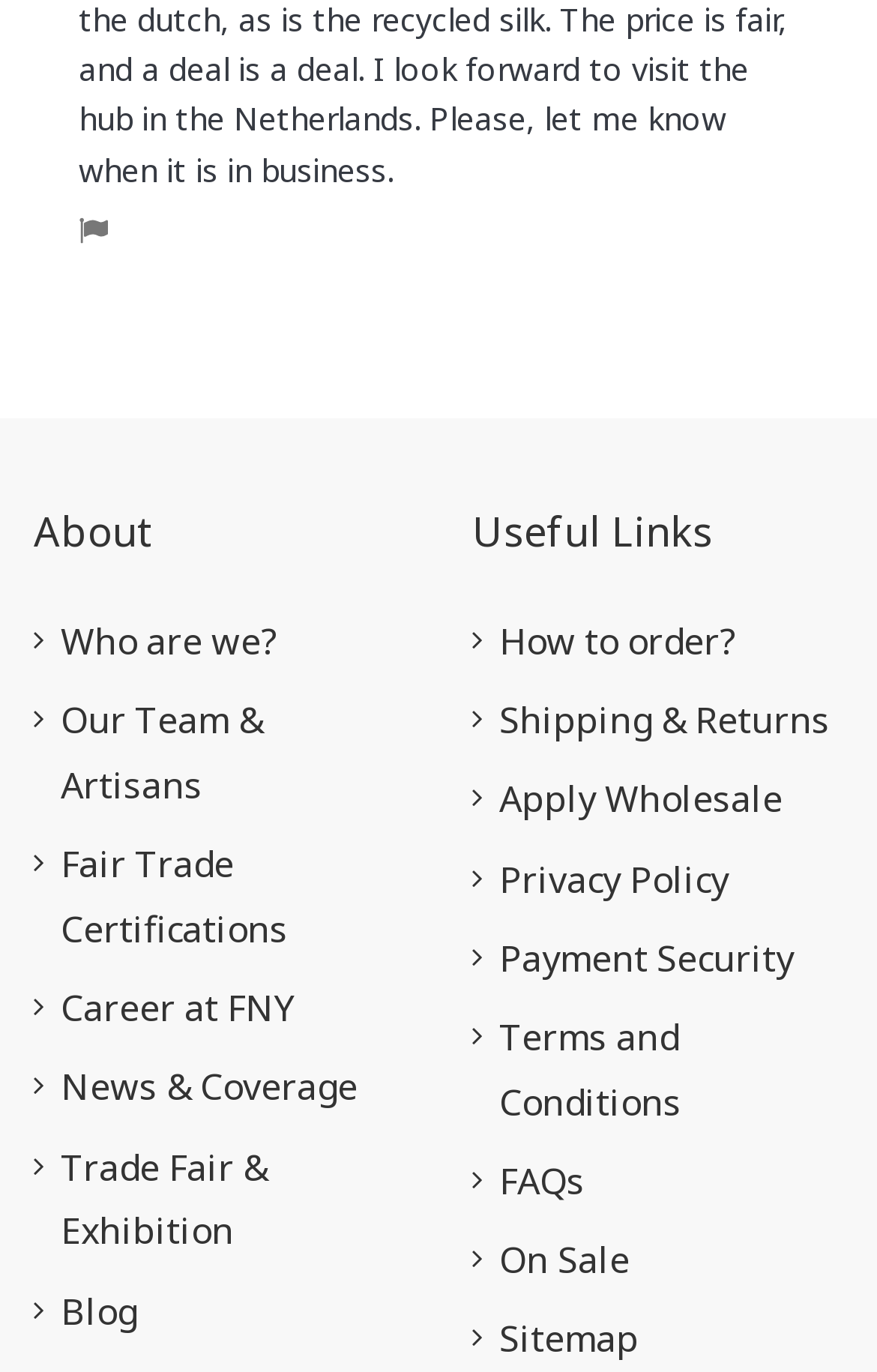Find the bounding box coordinates of the element's region that should be clicked in order to follow the given instruction: "Check 'On Sale'". The coordinates should consist of four float numbers between 0 and 1, i.e., [left, top, right, bottom].

[0.538, 0.895, 0.718, 0.943]